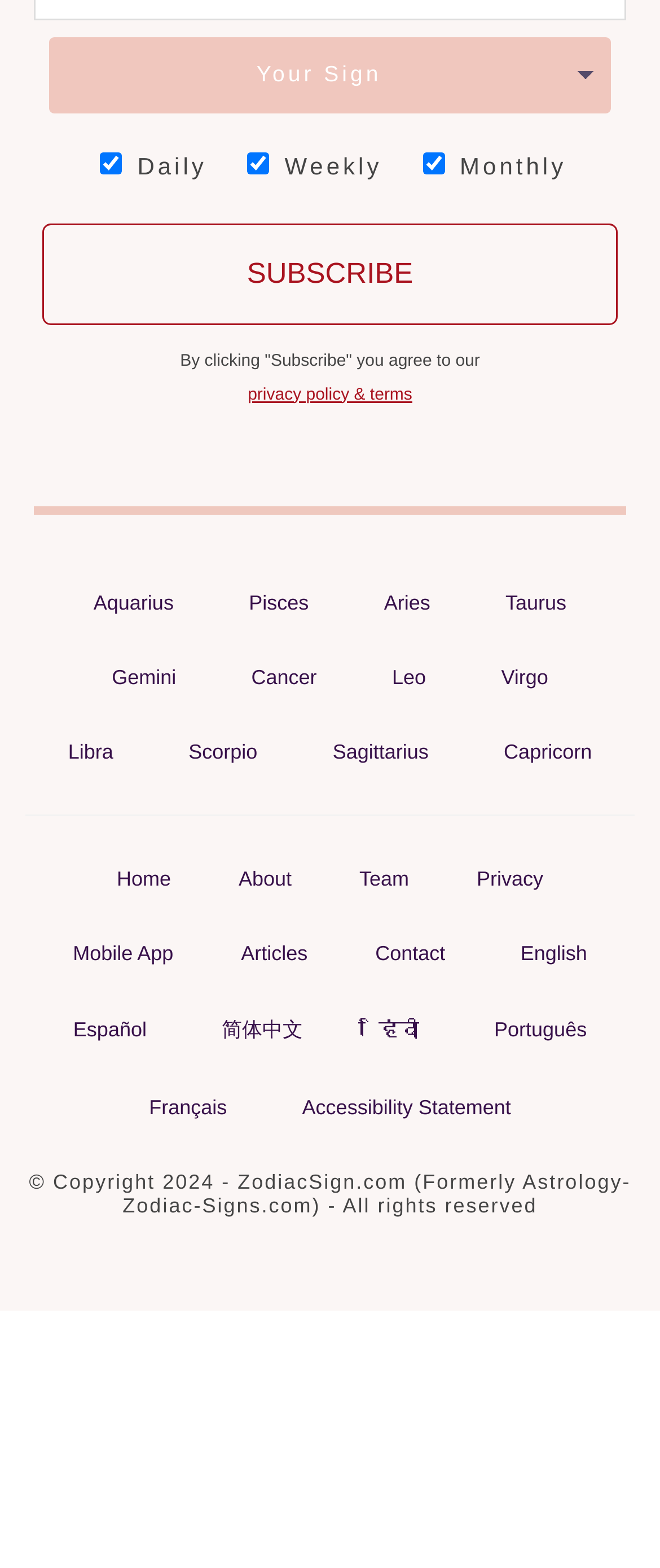Identify the bounding box coordinates of the part that should be clicked to carry out this instruction: "Choose your language".

[0.763, 0.595, 0.915, 0.62]